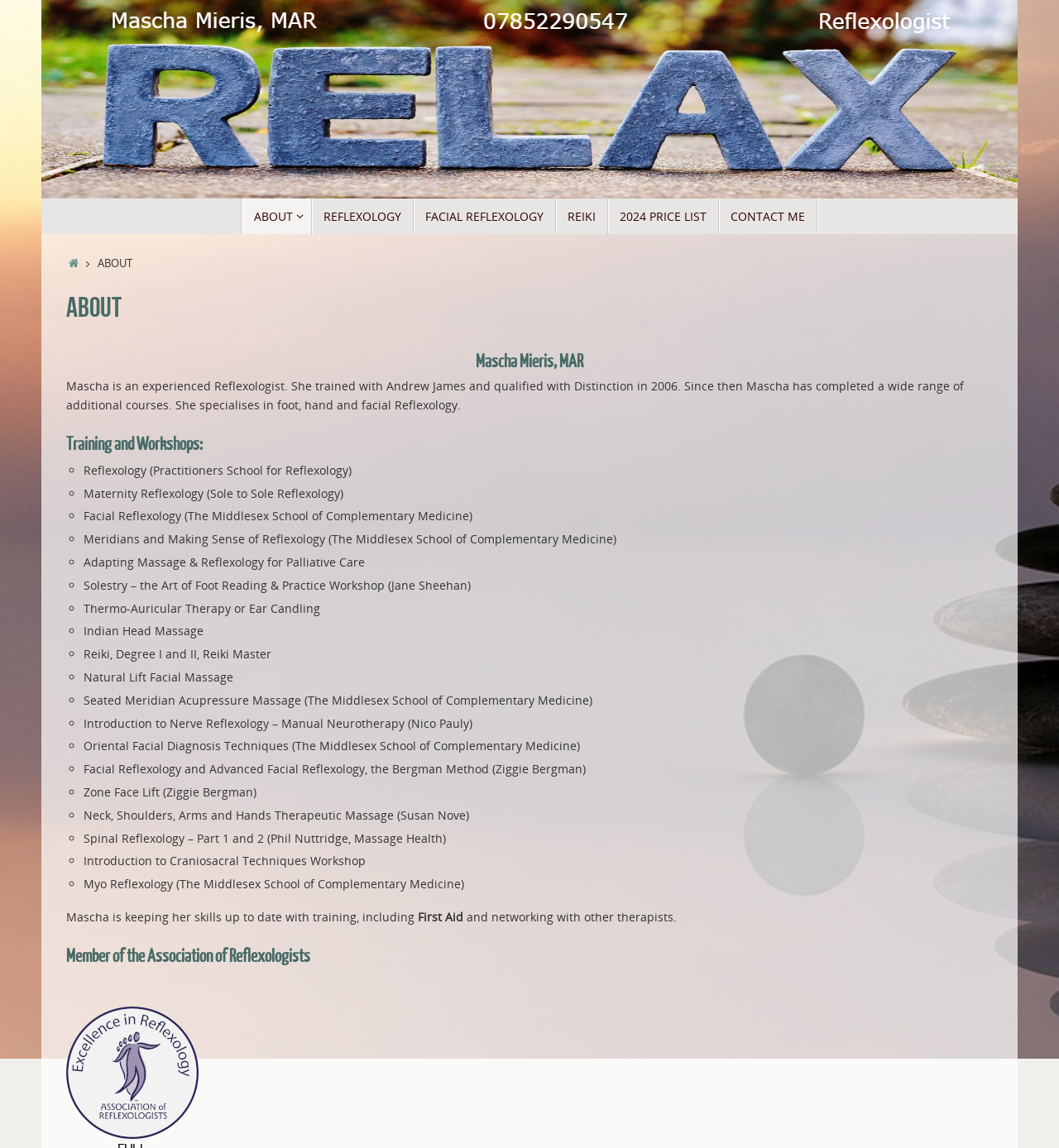Give a one-word or short phrase answer to this question: 
What is Mascha's profession?

Reflexologist